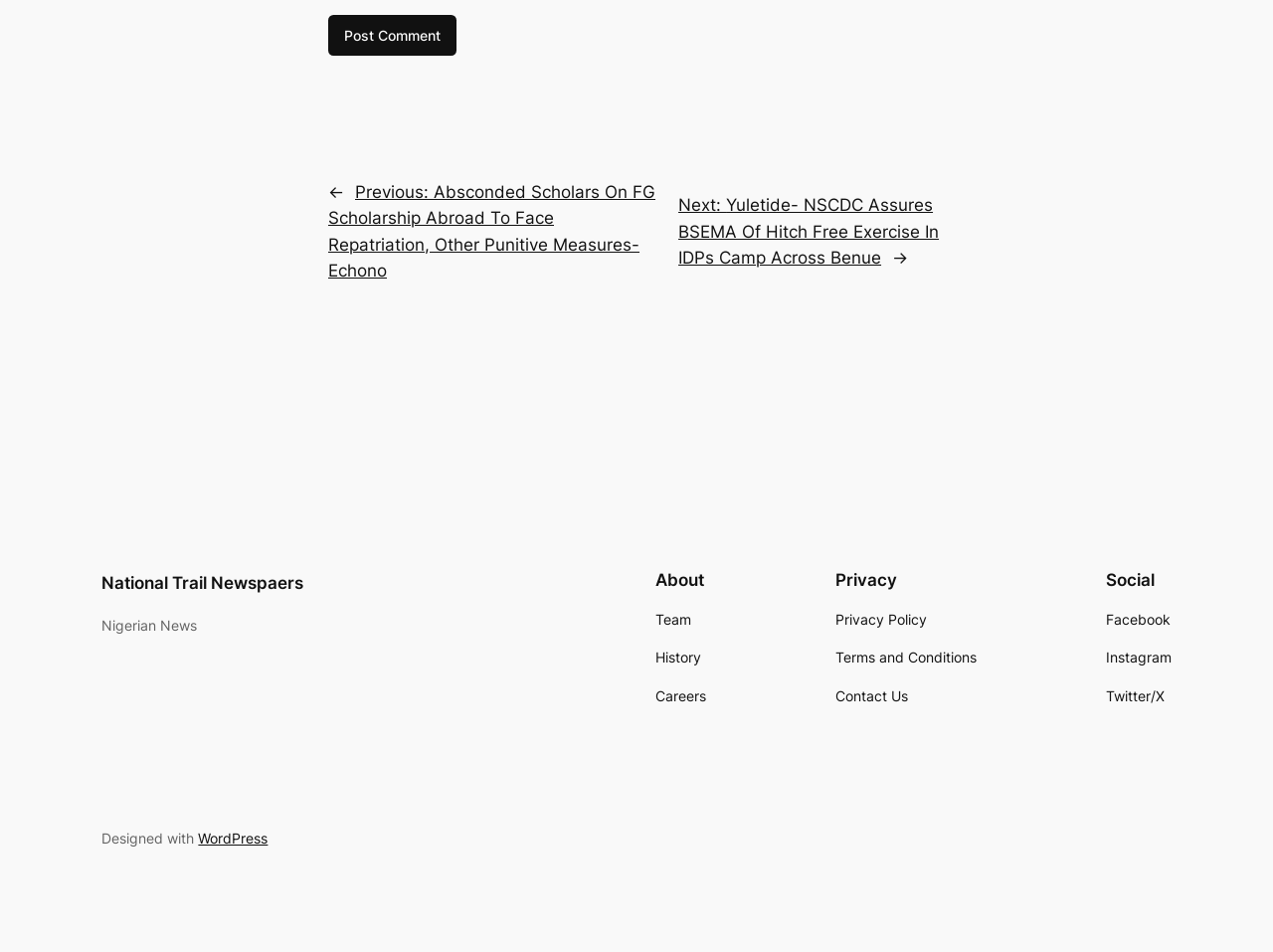Find the bounding box coordinates for the area that must be clicked to perform this action: "Read previous post".

[0.258, 0.192, 0.515, 0.294]